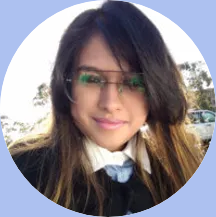Explain the image with as much detail as possible.

The image features a young woman with long, dark hair, wearing glasses and a light blue collared shirt under a black sweater. She poses outdoors, surrounded by blurred greenery, suggesting a casual and approachable demeanor. The circular crop of the photo gives it a soft, polished look, enhancing her friendly expression. This image is associated with the section titled "Lovee," indicating her role in the team, likely emphasizing her contributions or personality within the group.